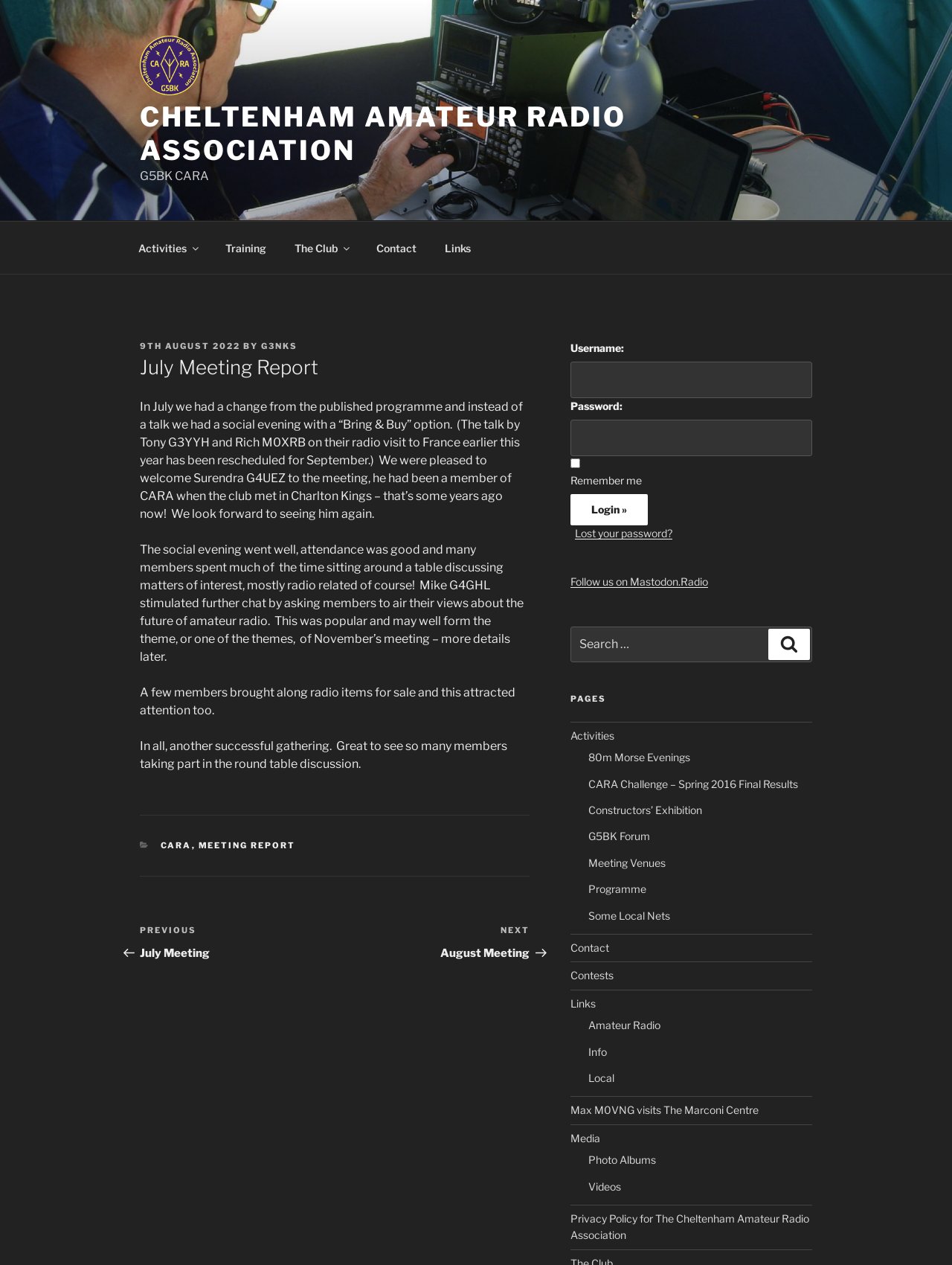What is the username input field for?
Please respond to the question with a detailed and well-explained answer.

The username input field is for login purposes, as it is accompanied by a password input field and a login button. This can be found in the right-hand sidebar of the webpage.